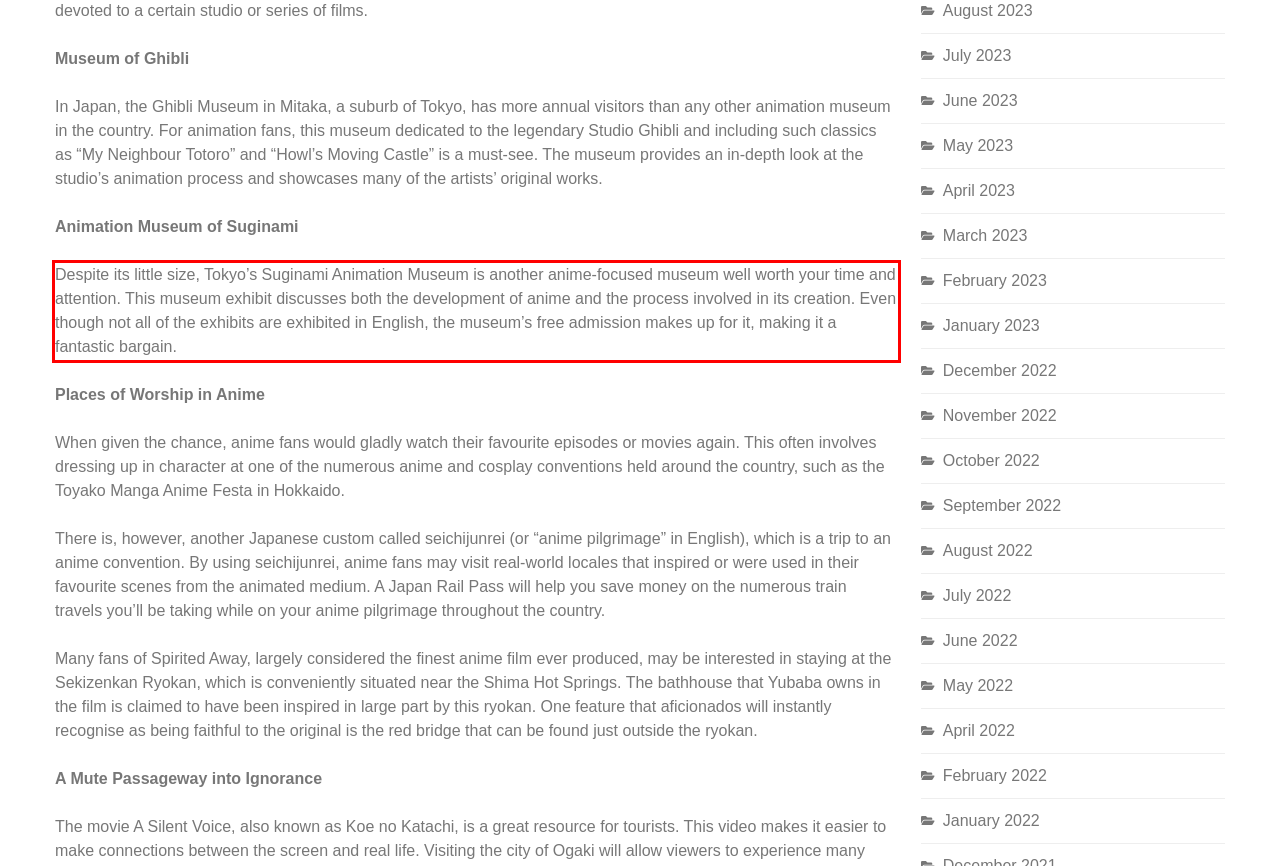Using the provided webpage screenshot, recognize the text content in the area marked by the red bounding box.

Despite its little size, Tokyo’s Suginami Animation Museum is another anime-focused museum well worth your time and attention. This museum exhibit discusses both the development of anime and the process involved in its creation. Even though not all of the exhibits are exhibited in English, the museum’s free admission makes up for it, making it a fantastic bargain.